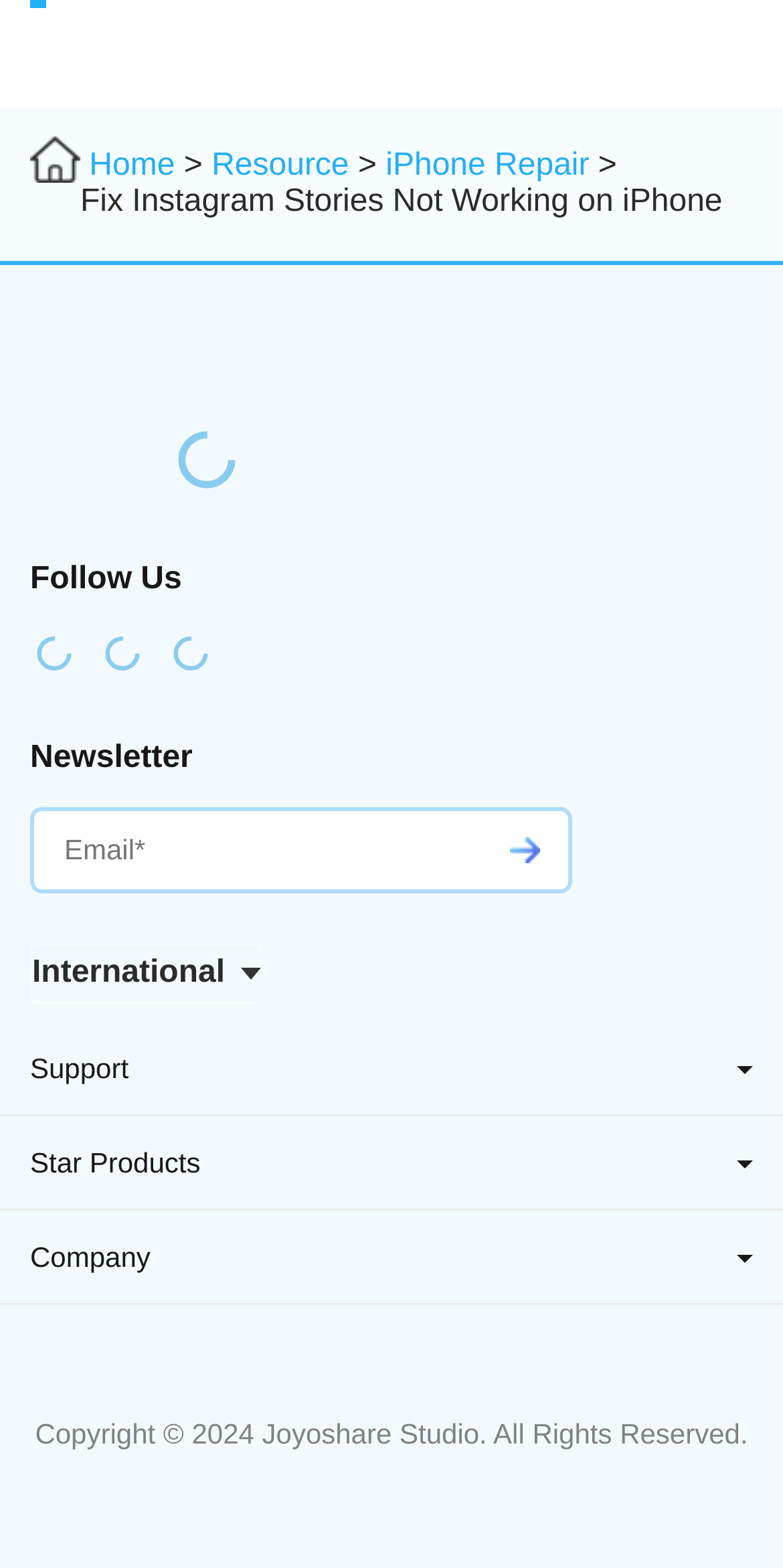Determine the bounding box coordinates of the clickable region to follow the instruction: "Click on Home".

[0.114, 0.094, 0.223, 0.118]